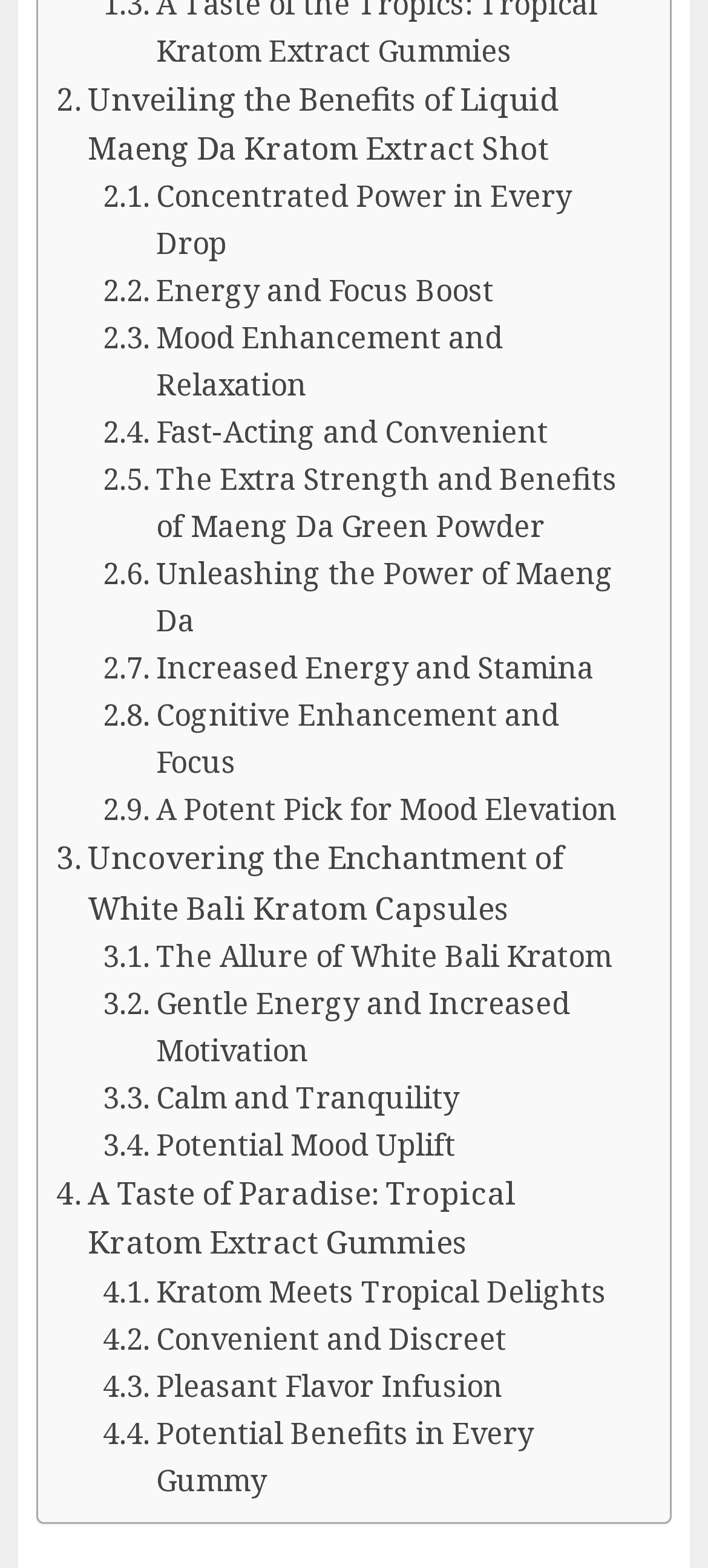How many benefits are listed for Liquid Maeng Da Kratom Extract Shot?
Please answer using one word or phrase, based on the screenshot.

7